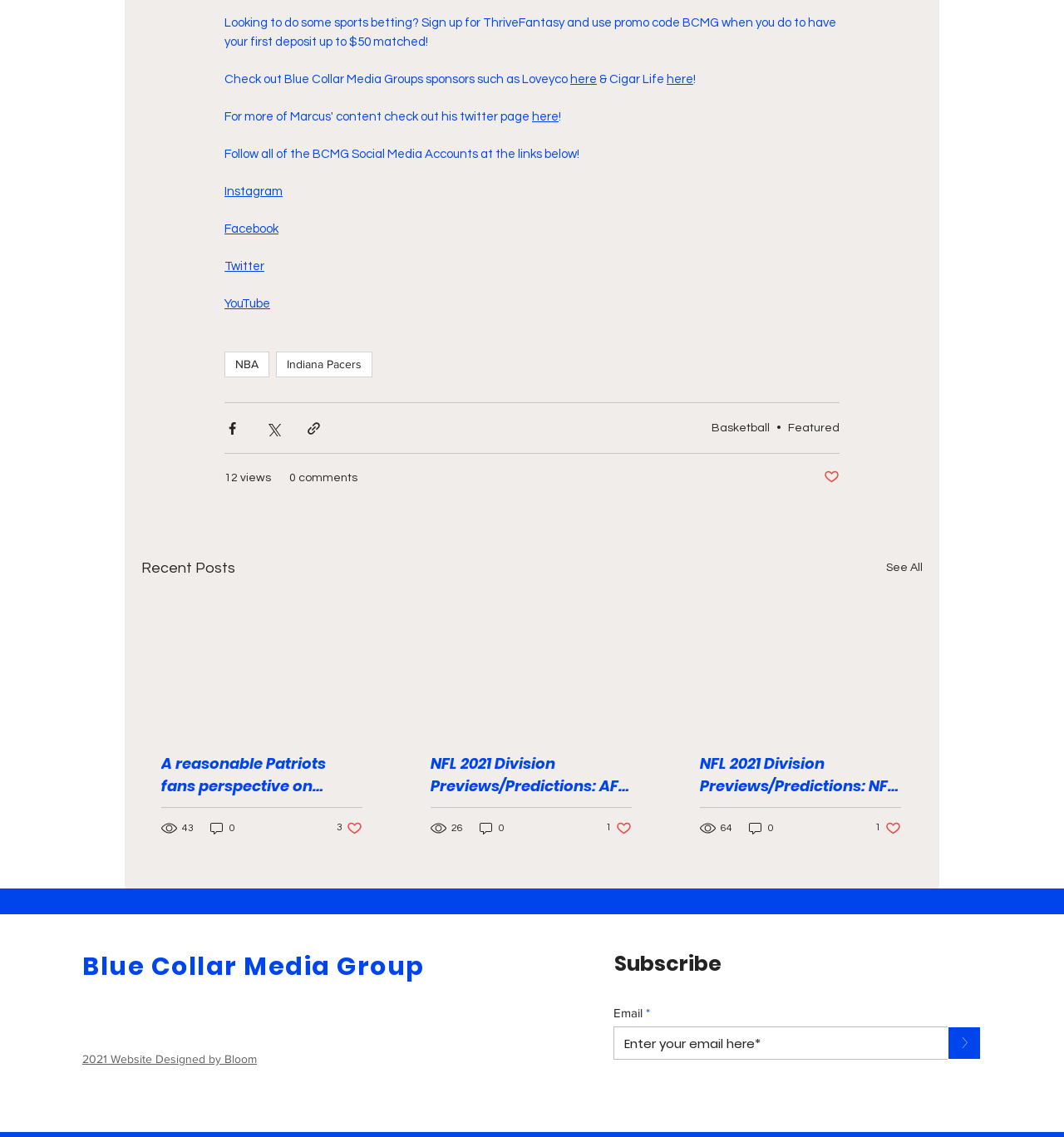Determine the bounding box coordinates for the area you should click to complete the following instruction: "Read recent post".

[0.133, 0.525, 0.359, 0.752]